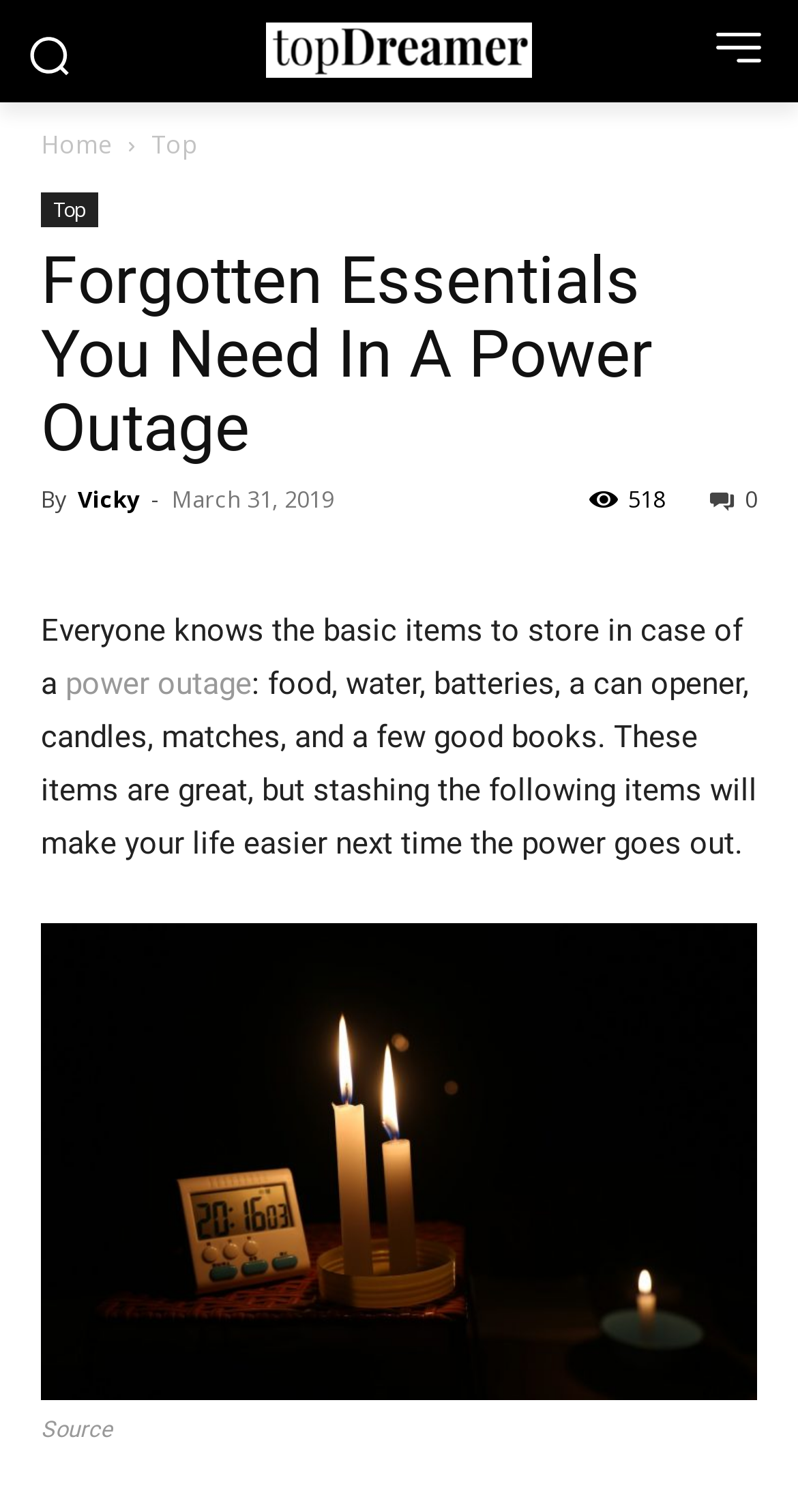What is the topic of the article?
Refer to the image and give a detailed response to the question.

The topic of the article can be inferred by looking at the main heading and the content of the article. The main heading says 'Forgotten Essentials You Need In A Power Outage', and the content discusses the items that are necessary to have during a power outage, indicating that the topic of the article is power outage essentials.